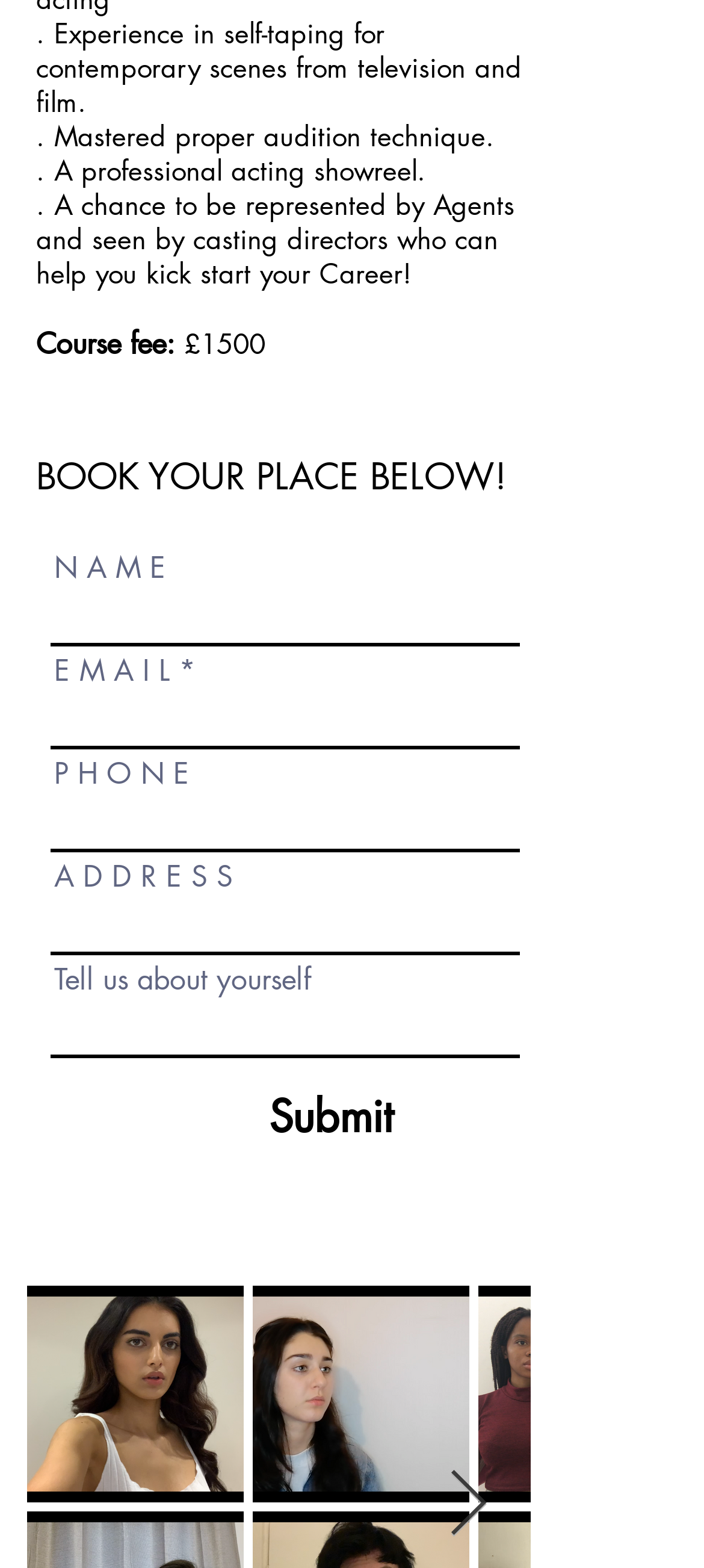Please give a short response to the question using one word or a phrase:
How many text boxes are there for user input?

5